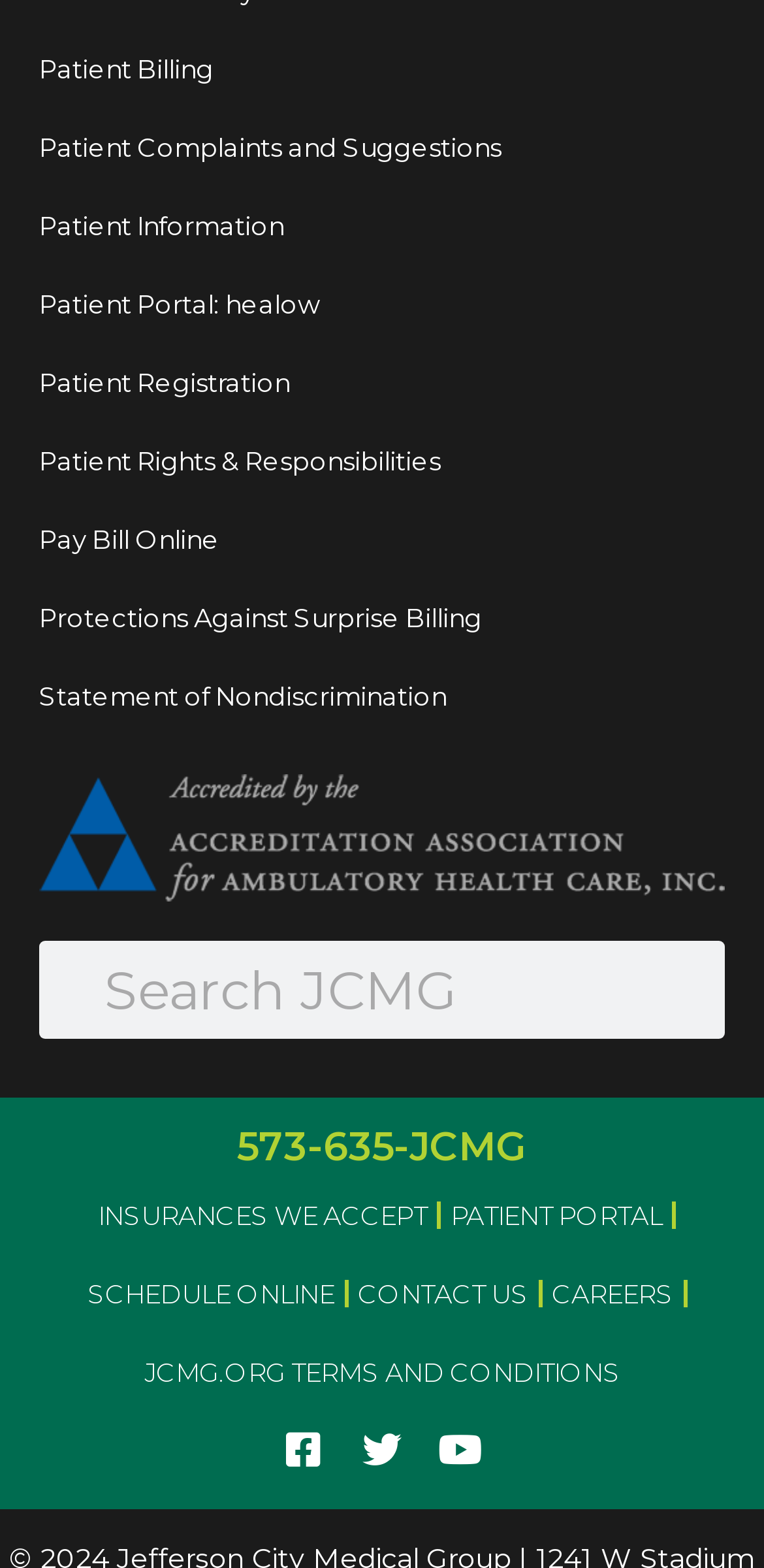Locate the bounding box of the user interface element based on this description: "JCMG.org Terms and Conditions".

[0.176, 0.85, 0.824, 0.9]